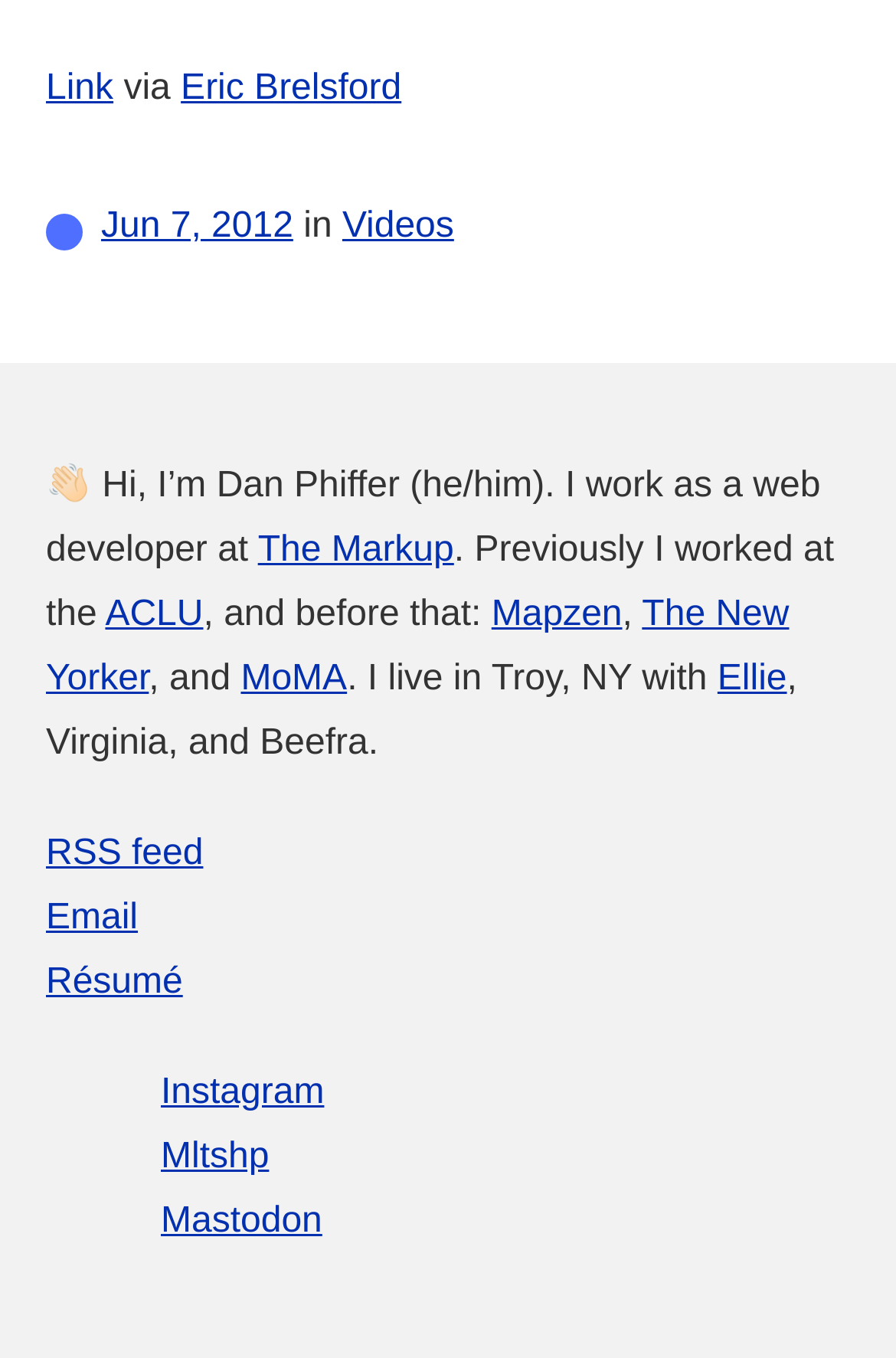Can you specify the bounding box coordinates for the region that should be clicked to fulfill this instruction: "visit Eric Brelsford's page".

[0.202, 0.051, 0.448, 0.079]